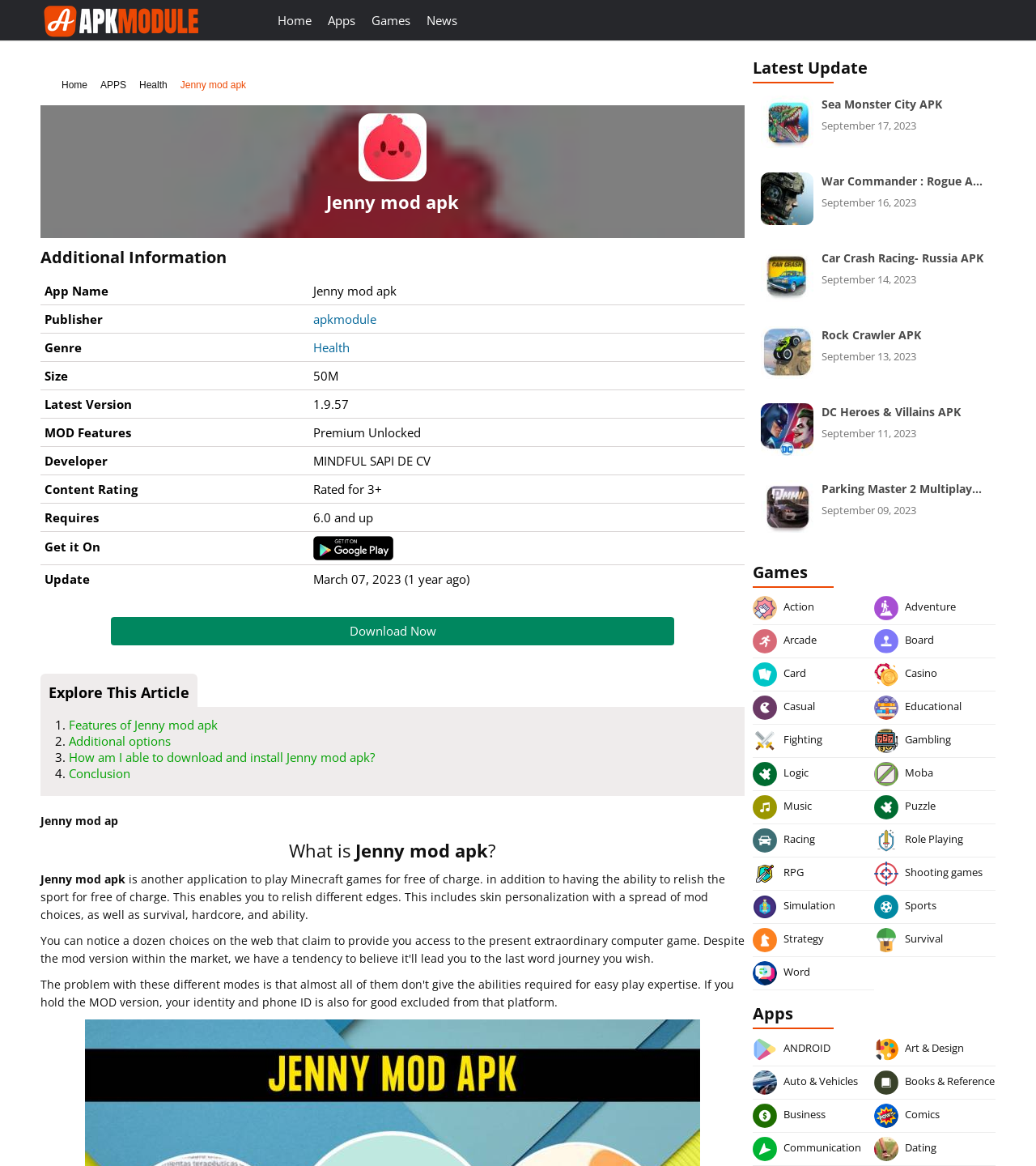Offer a detailed explanation of the webpage layout and contents.

This webpage is about Jenny Mod APK, a mobile application that allows users to play Minecraft games for free. At the top of the page, there is a navigation menu with links to "Home", "Apps", "Games", and "News". Below the navigation menu, there is a prominent image of the Jenny Mod APK logo.

The main content of the page is divided into two sections. The first section provides information about Jenny Mod APK, including its features, additional options, and how to download and install it. This section is organized as a list with four items, each with a brief description and a link to more information.

The second section is a table that provides detailed information about the app, including its name, publisher, genre, size, latest version, and other details. The table has several rows, each with a header and a corresponding value.

Below the table, there is a call-to-action button that encourages users to "Download Now". Following the button, there is a brief article that explains what Jenny Mod APK is and its benefits.

On the right side of the page, there is a section that lists the latest updates, including several APK files with their corresponding images and release dates.

At the bottom of the page, there is a heading that says "Games", which suggests that the page is part of a larger website that provides information about various games and apps.